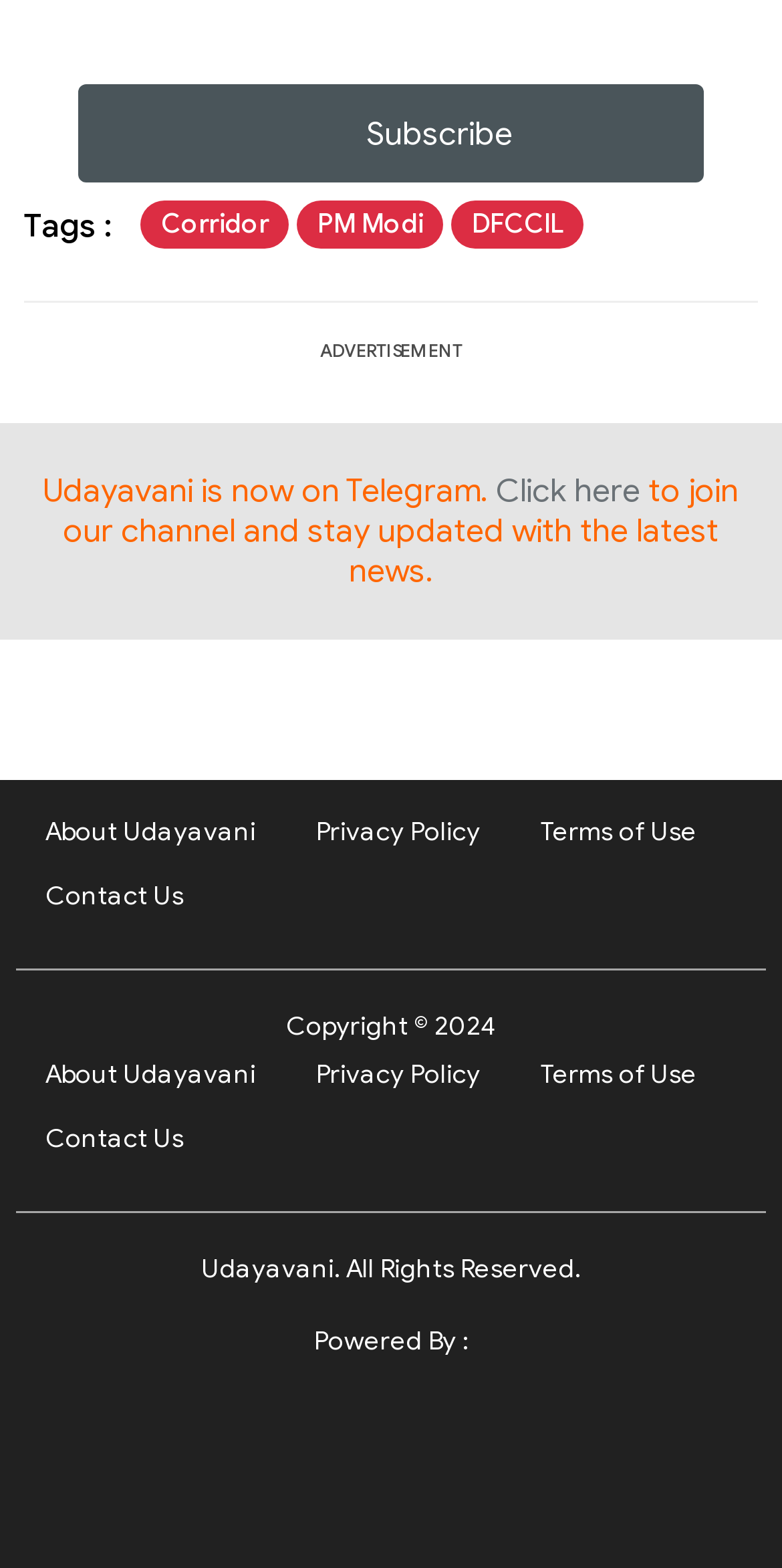Identify the bounding box coordinates for the element you need to click to achieve the following task: "Read about PM Modi". The coordinates must be four float values ranging from 0 to 1, formatted as [left, top, right, bottom].

[0.38, 0.128, 0.568, 0.159]